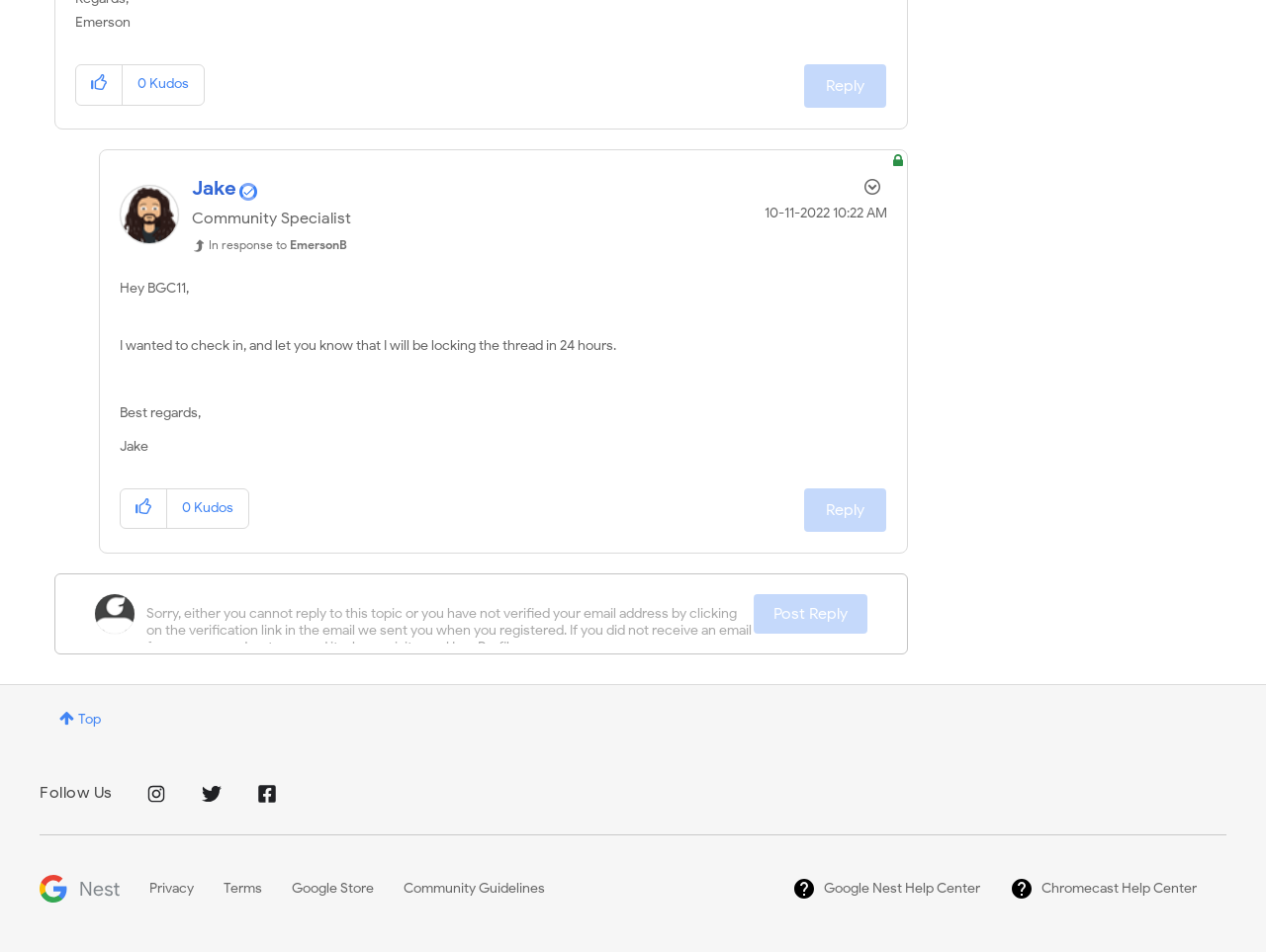Provide the bounding box coordinates of the HTML element this sentence describes: "All Internship Reflections". The bounding box coordinates consist of four float numbers between 0 and 1, i.e., [left, top, right, bottom].

None